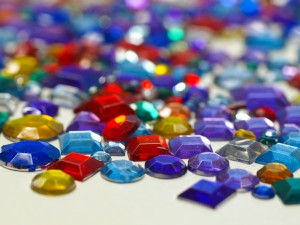What is the balance represented in the image?
Refer to the image and provide a one-word or short phrase answer.

Cost and asset value